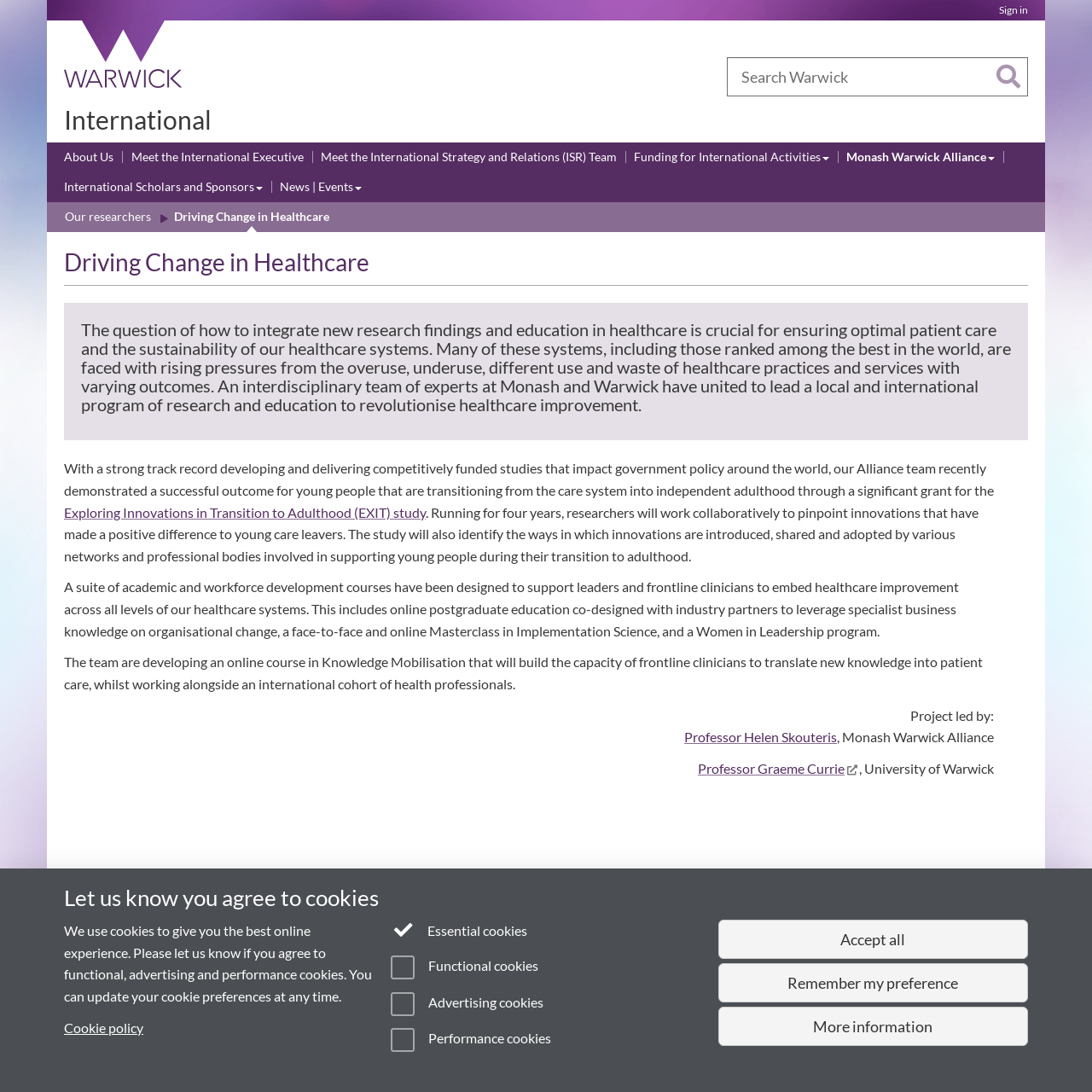Identify the bounding box coordinates of the region that needs to be clicked to carry out this instruction: "Learn about Funding for International Activities". Provide these coordinates as four float numbers ranging from 0 to 1, i.e., [left, top, right, bottom].

[0.58, 0.136, 0.759, 0.153]